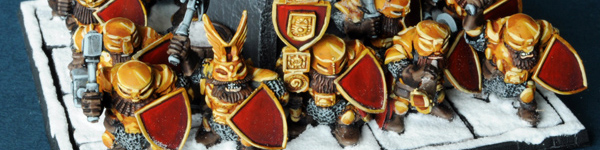Give a thorough explanation of the elements present in the image.

This image showcases a meticulously painted unit of Mantic Dwarf Miners, prominently featuring their distinctive golden armor and red shields, which are marked with intricate designs. The models represent dwarfs from Mantic Games, known for their detailed craftsmanship. Each figure holds unique weapons, with some wielding pick-hammers, emphasizing their role as miners. In the background, additional elements reflect the custom nature of this unit, including a custom Sledge Chariot, highlighting the creator's dedication to match these figures with other components, such as the wolves or giant huskies from Games Workshop's Goblin Wolfriders. The overall presentation underscores the vibrant colors and intricate details, making this a stunning example of tabletop miniatures artistry.